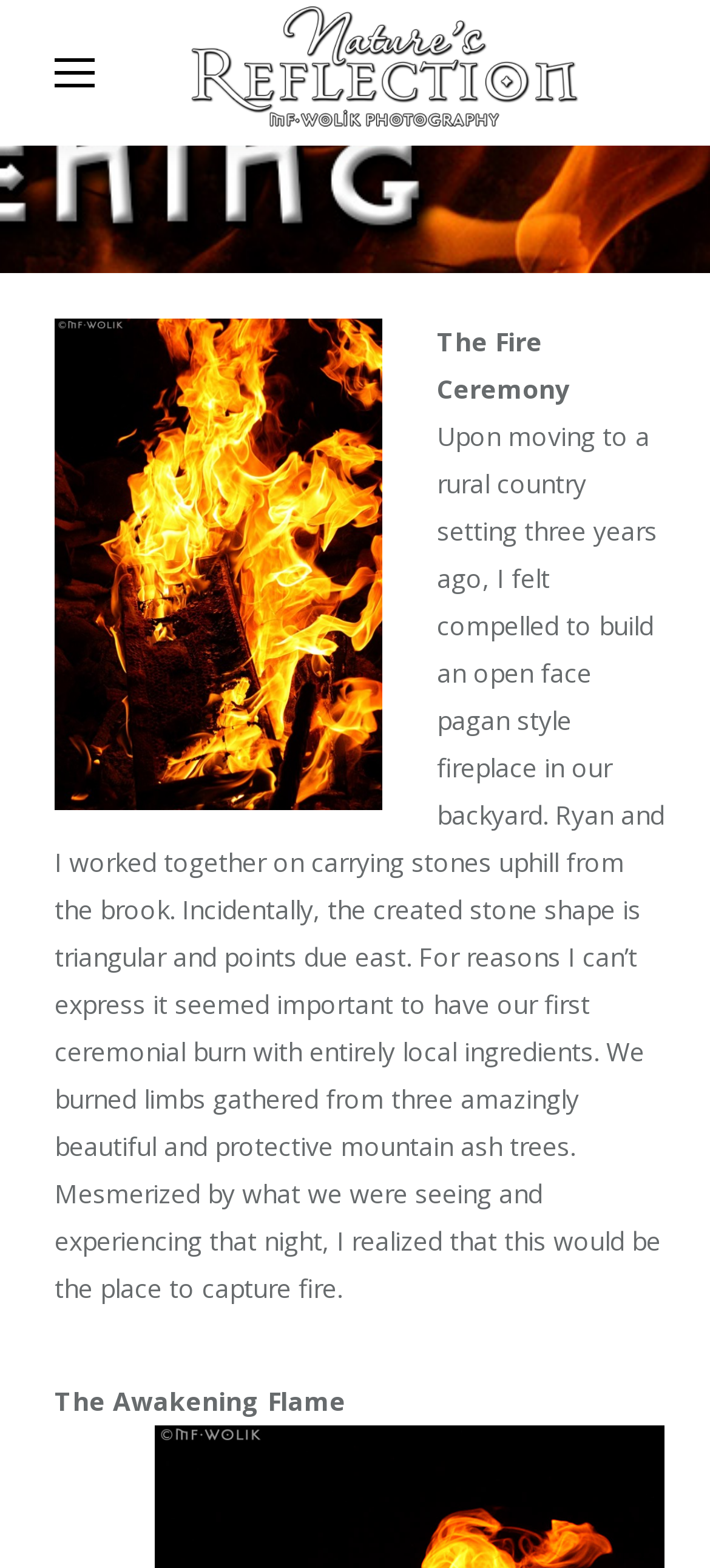What is the name of the photographer?
Please answer the question as detailed as possible based on the image.

The name of the photographer can be found in the link element with the text 'MF Wolik Photography' which is located at the top of the webpage.